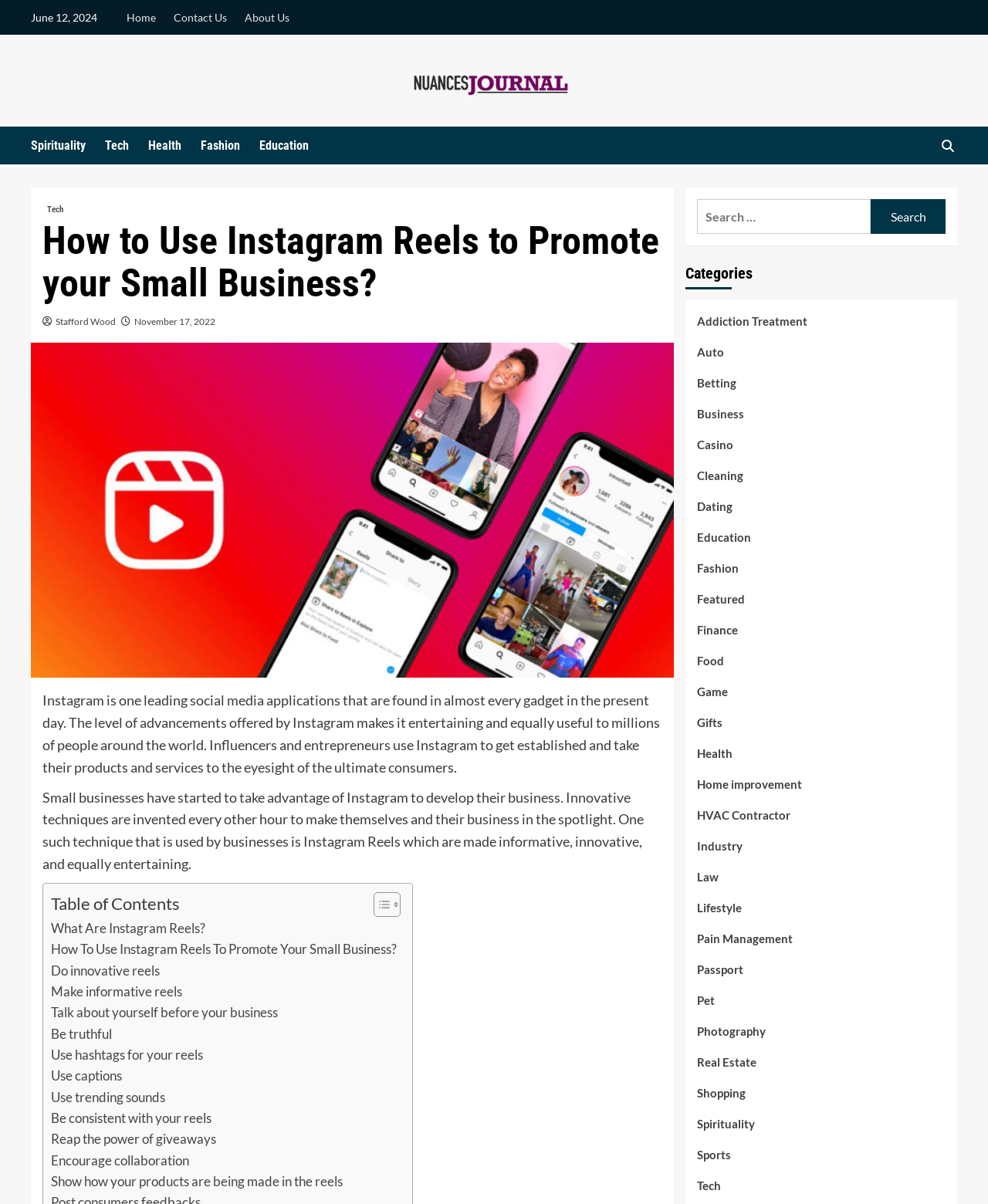Identify the bounding box coordinates of the area you need to click to perform the following instruction: "Read the article 'How to Use Instagram Reels to Promote your Small Business?'".

[0.043, 0.183, 0.67, 0.253]